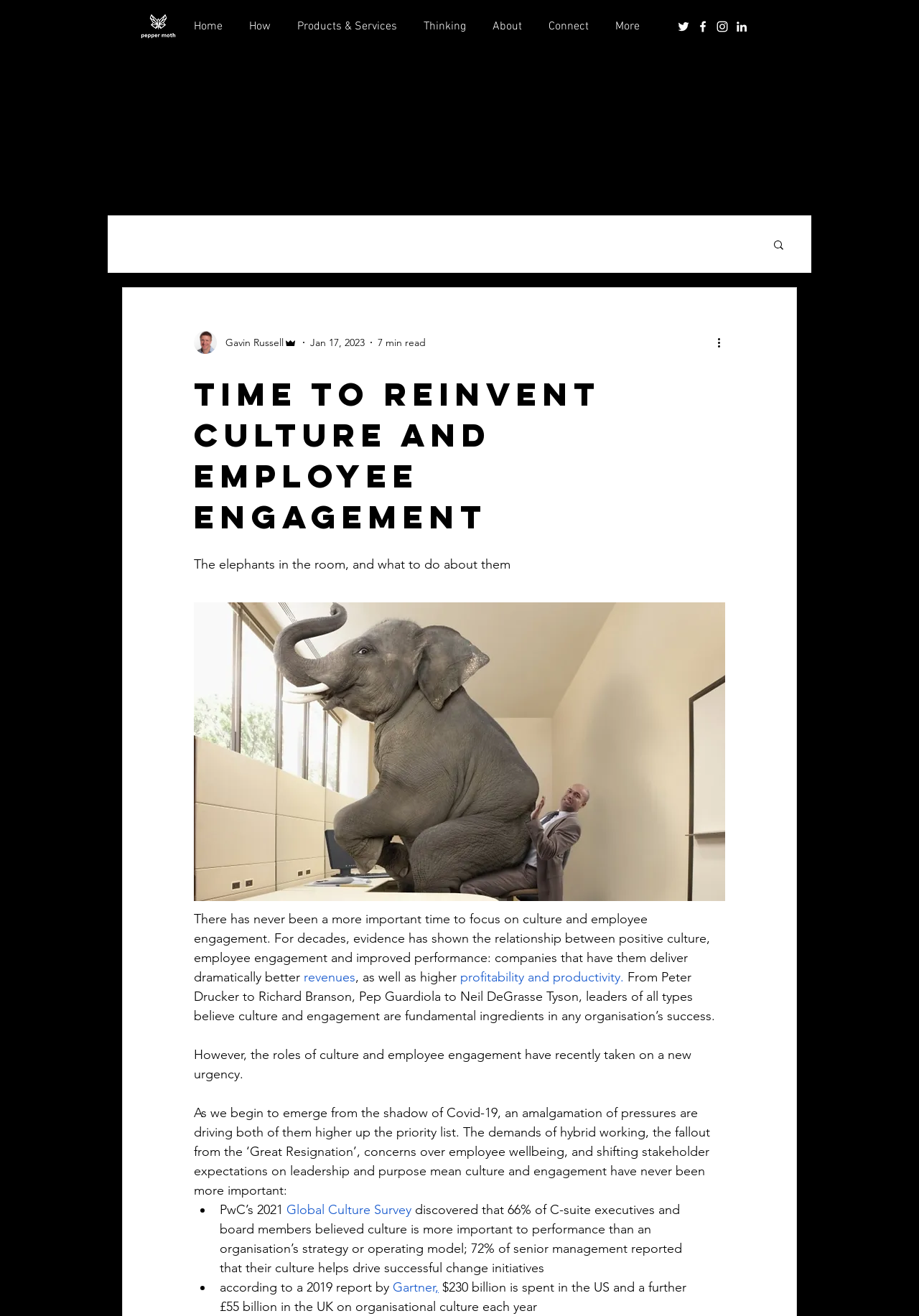Please find the main title text of this webpage.

Time to reinvent culture and employee engagement